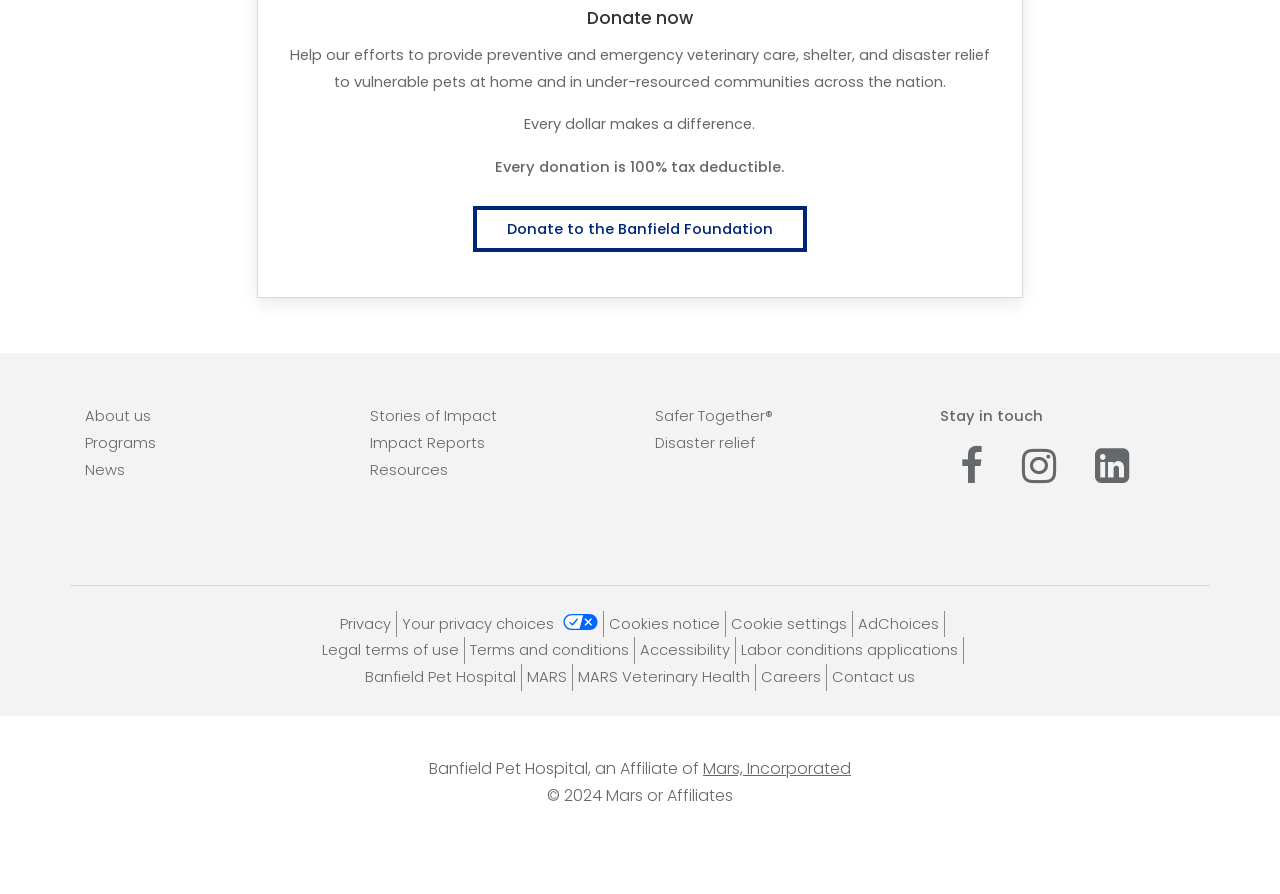Determine the bounding box coordinates for the area that should be clicked to carry out the following instruction: "Follow on social media".

[0.75, 0.499, 0.768, 0.544]